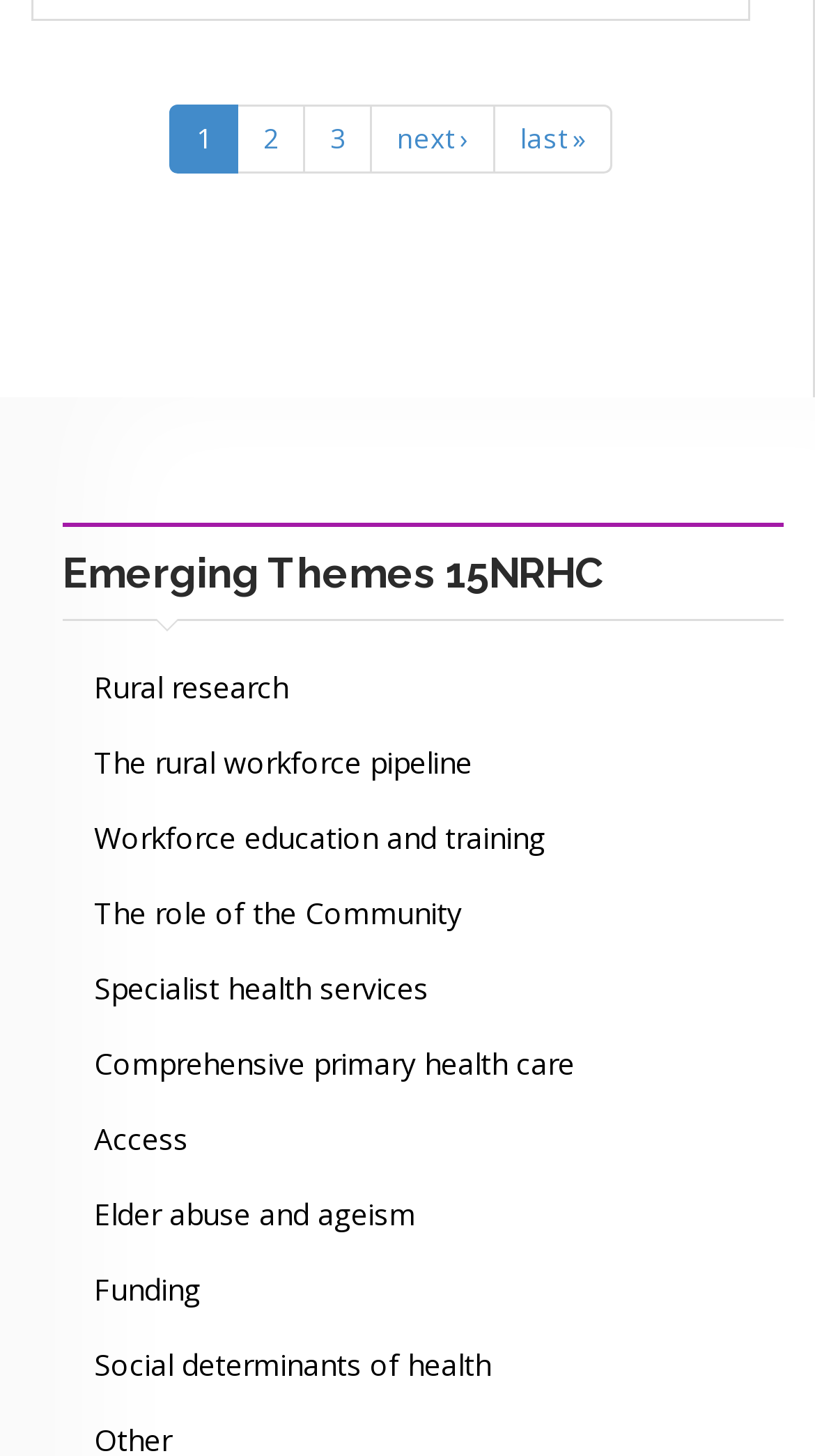How many links are on the top?
Look at the screenshot and respond with one word or a short phrase.

4